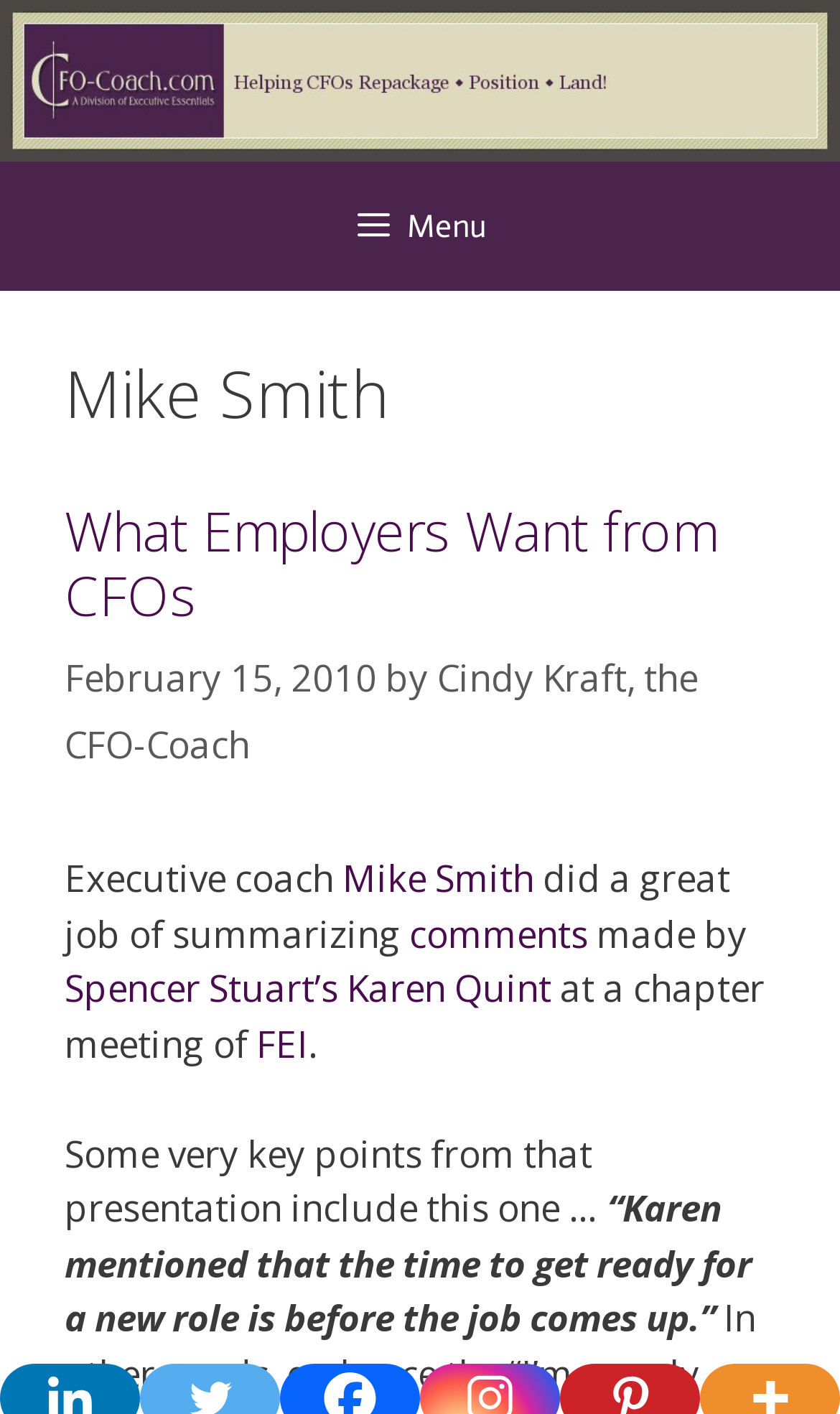Pinpoint the bounding box coordinates for the area that should be clicked to perform the following instruction: "Read the article What Employers Want from CFOs".

[0.077, 0.35, 0.854, 0.447]